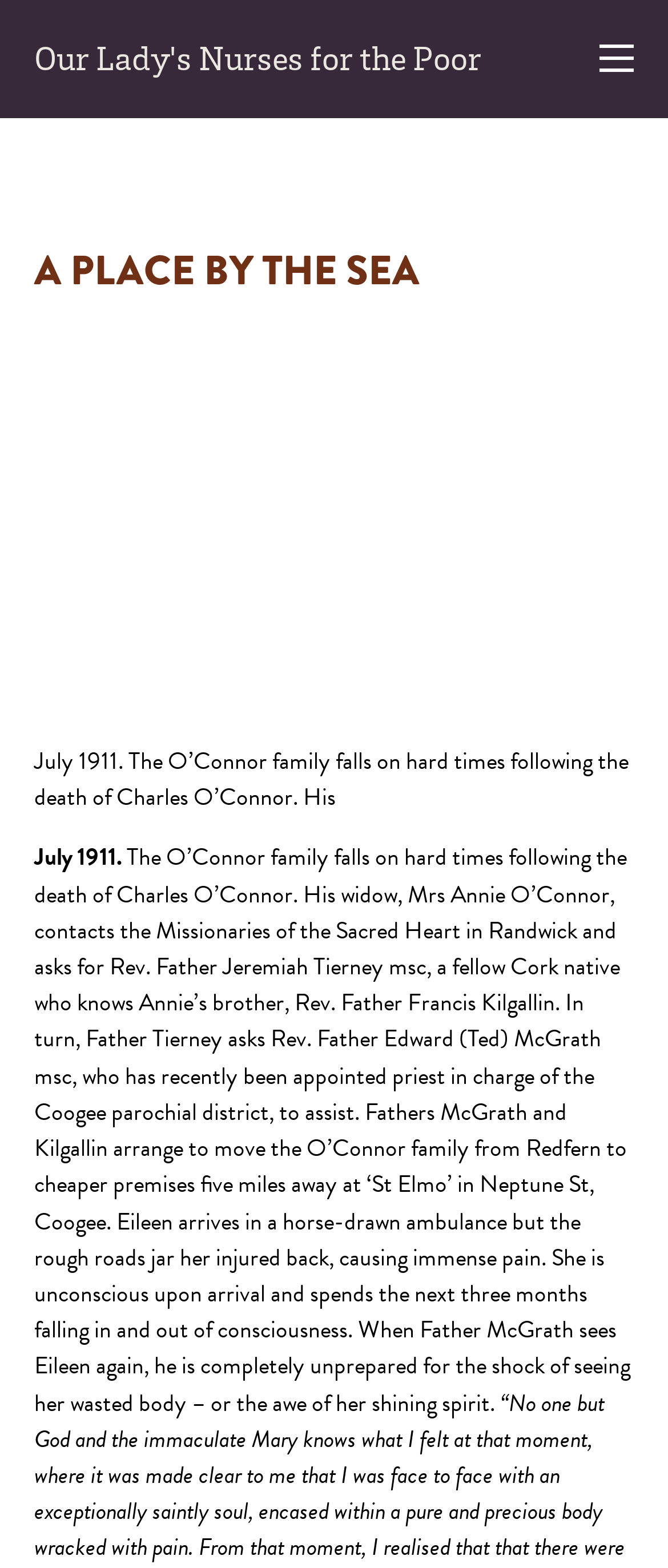What is the name of the place where the O'Connor family moves to?
Answer with a single word or short phrase according to what you see in the image.

St Elmo